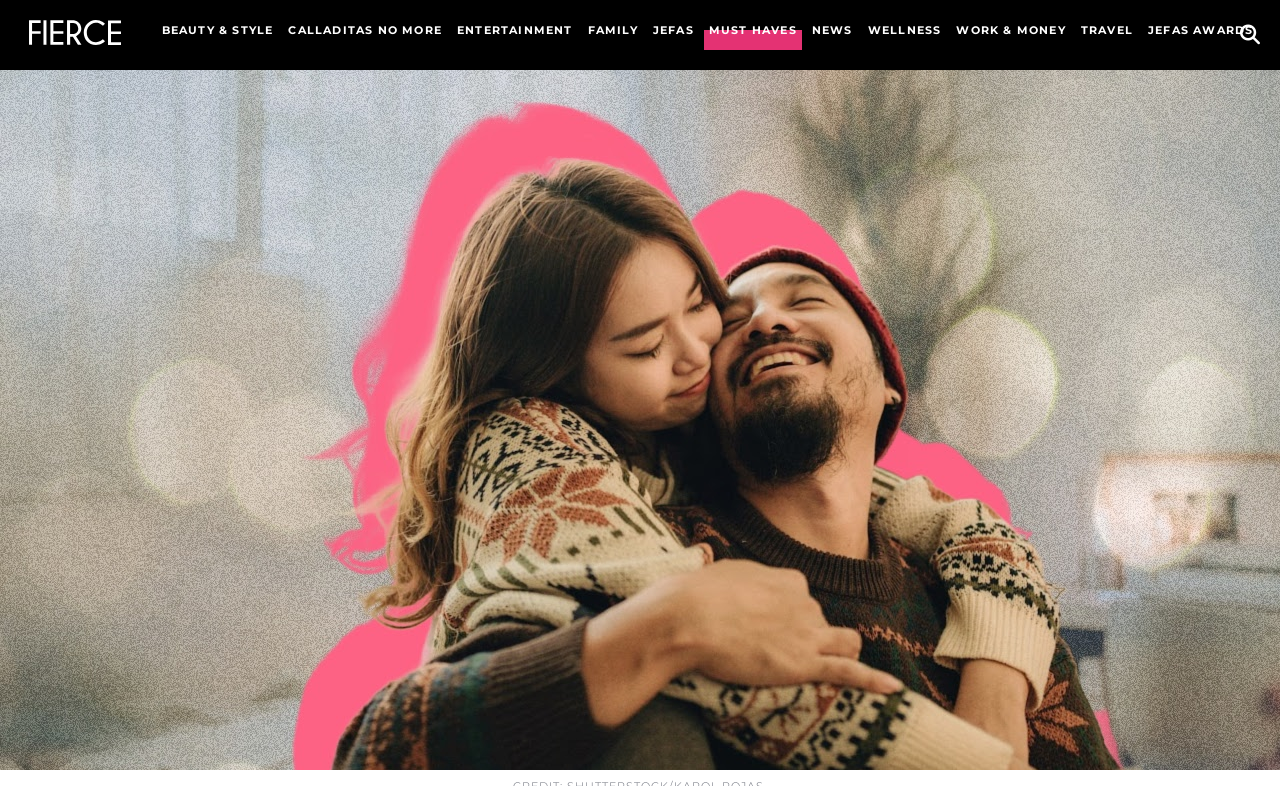Provide a one-word or short-phrase answer to the question:
How many categories are listed on the top navigation bar?

11